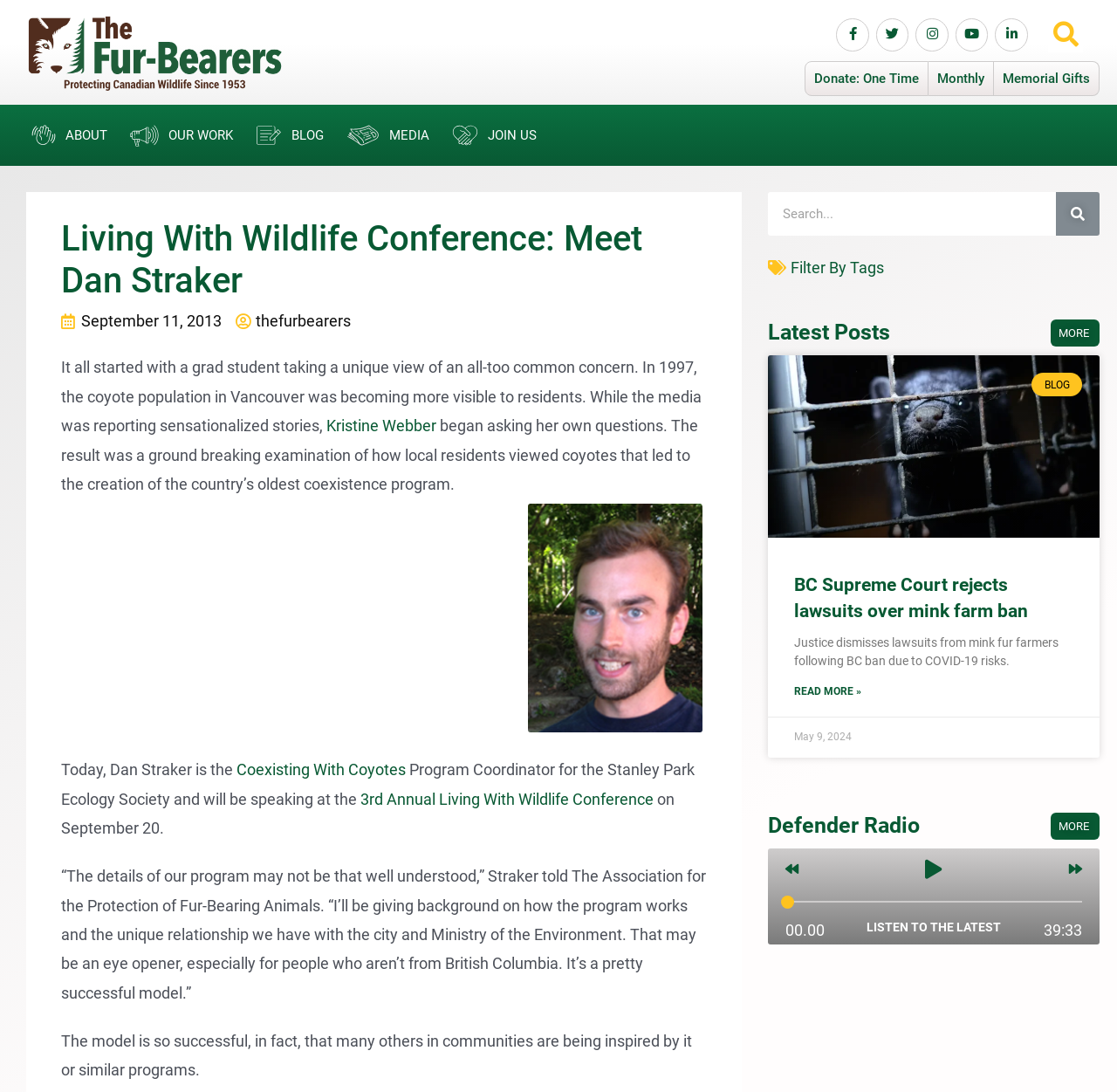Please provide a comprehensive answer to the question below using the information from the image: How long is the latest Defender Radio episode?

I found the answer by looking at the text that mentions '39:33' which is located near the Defender Radio section.